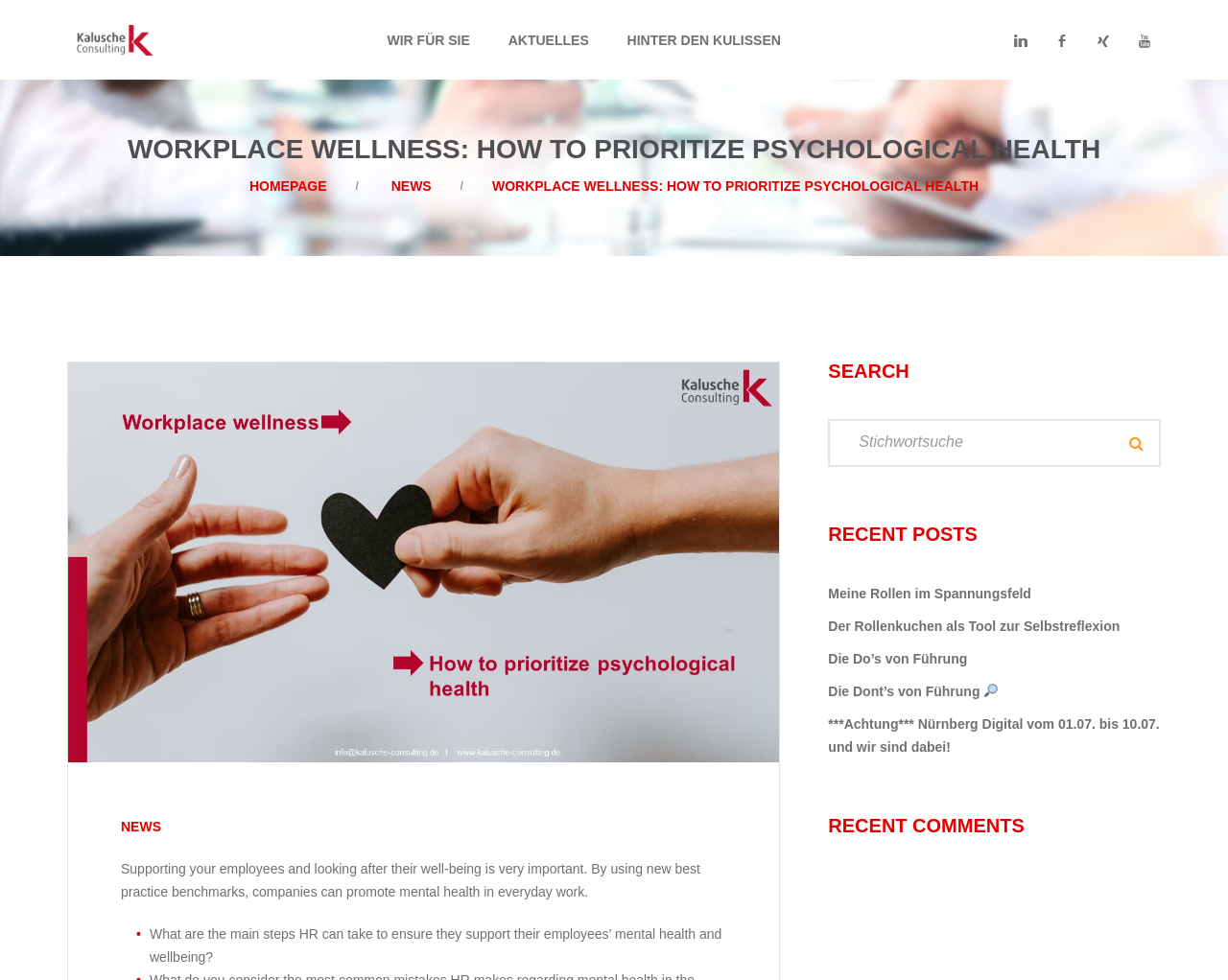Refer to the image and provide an in-depth answer to the question:
How many links are in the top navigation menu?

The top navigation menu contains four links: 'WIR FÜR SIE', 'AKTUELLES', 'HINTER DEN KULISSEN', and 'HOMEPAGE', which can be seen from the layout table at the top of the webpage.